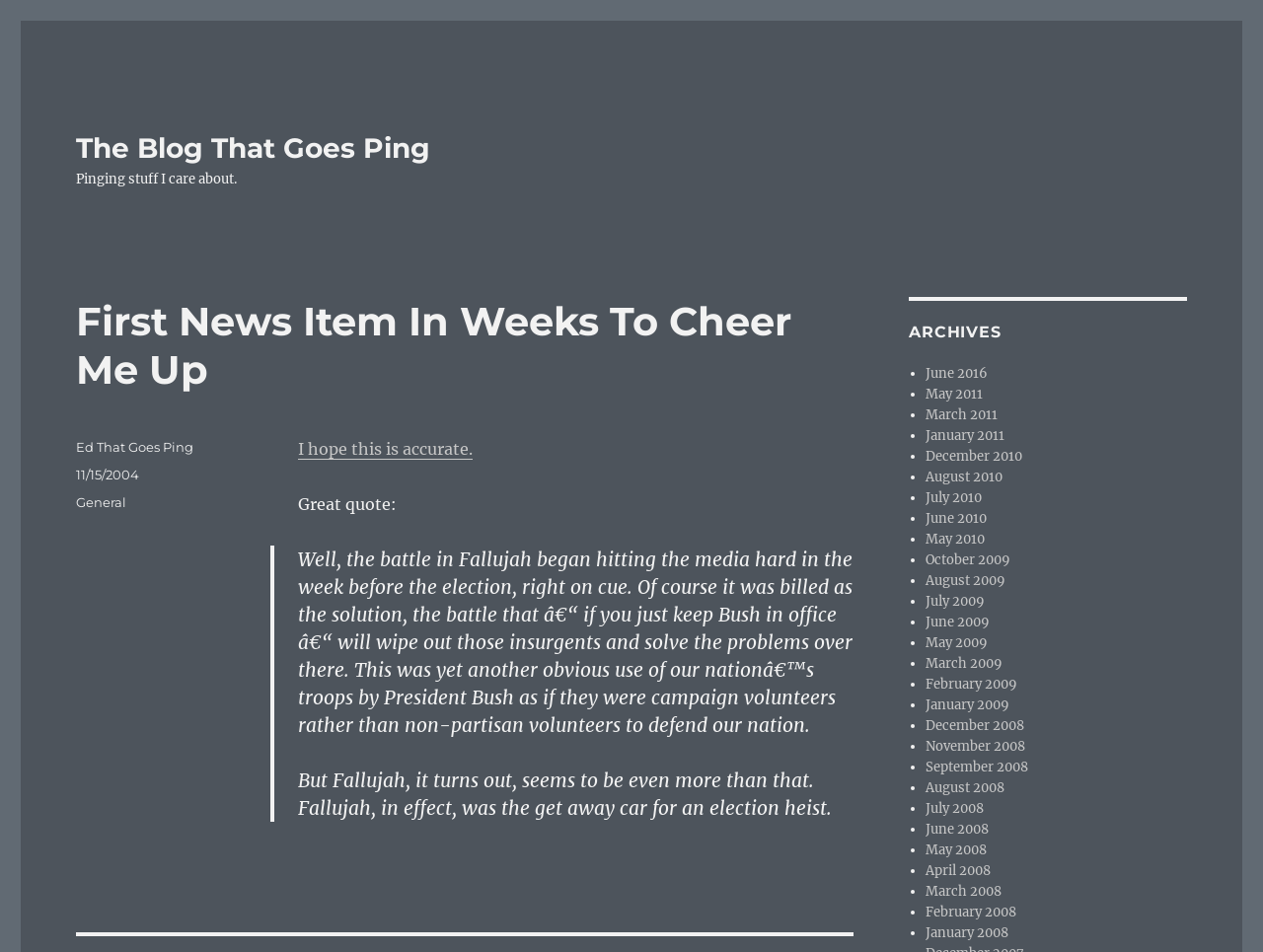Please identify the bounding box coordinates of the element that needs to be clicked to execute the following command: "Read the quote from the article". Provide the bounding box using four float numbers between 0 and 1, formatted as [left, top, right, bottom].

[0.236, 0.575, 0.675, 0.774]